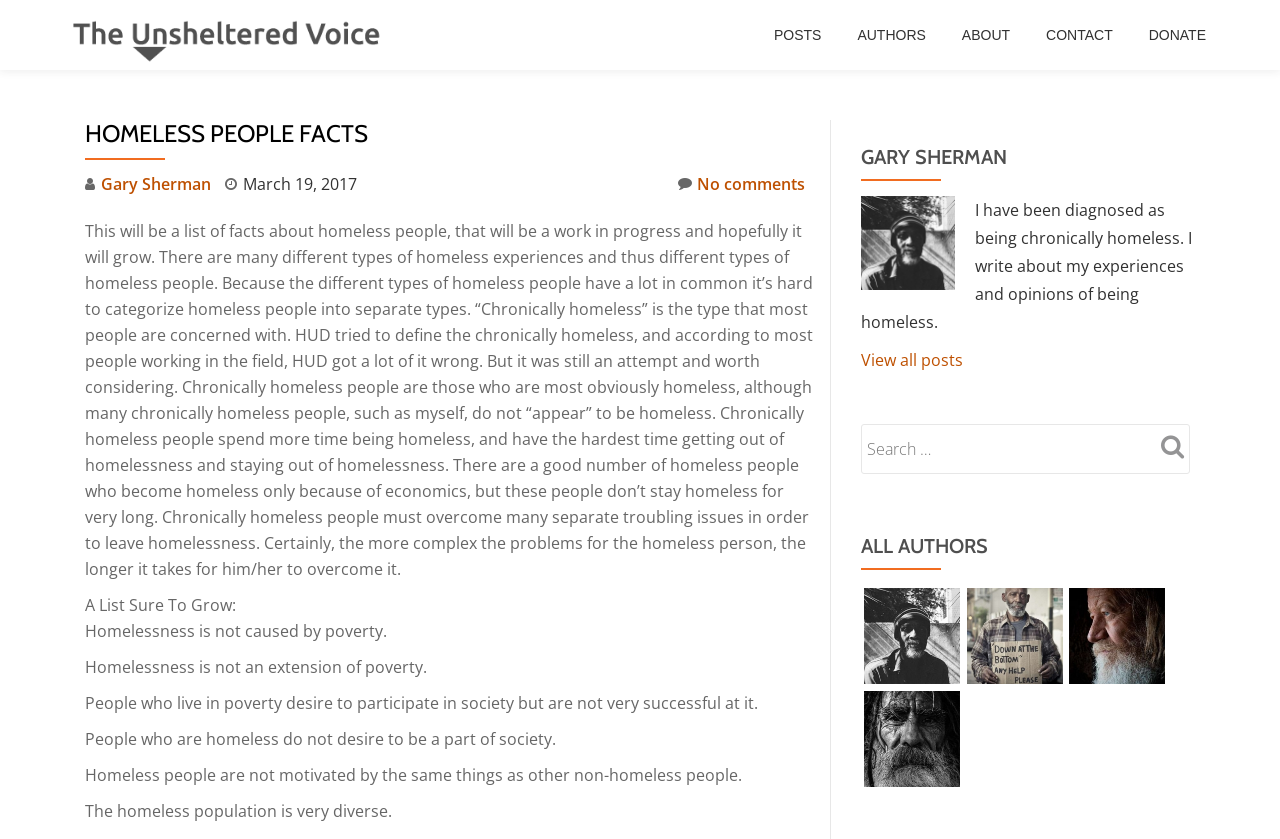What is the main topic of the webpage?
Refer to the image and provide a one-word or short phrase answer.

Homeless people facts